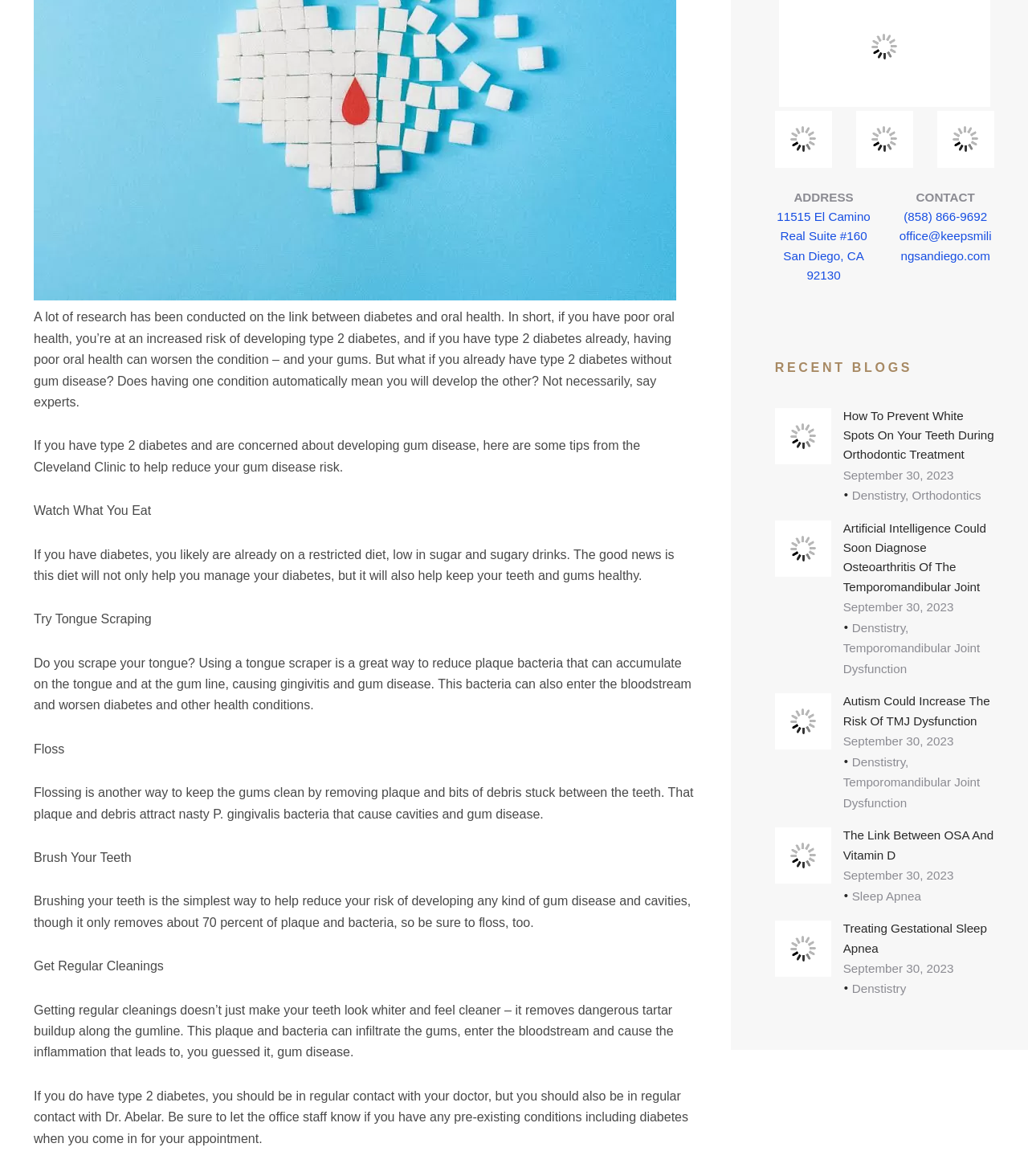Determine the bounding box for the described HTML element: "Contact". Ensure the coordinates are four float numbers between 0 and 1 in the format [left, top, right, bottom].

[0.038, 0.275, 0.07, 0.284]